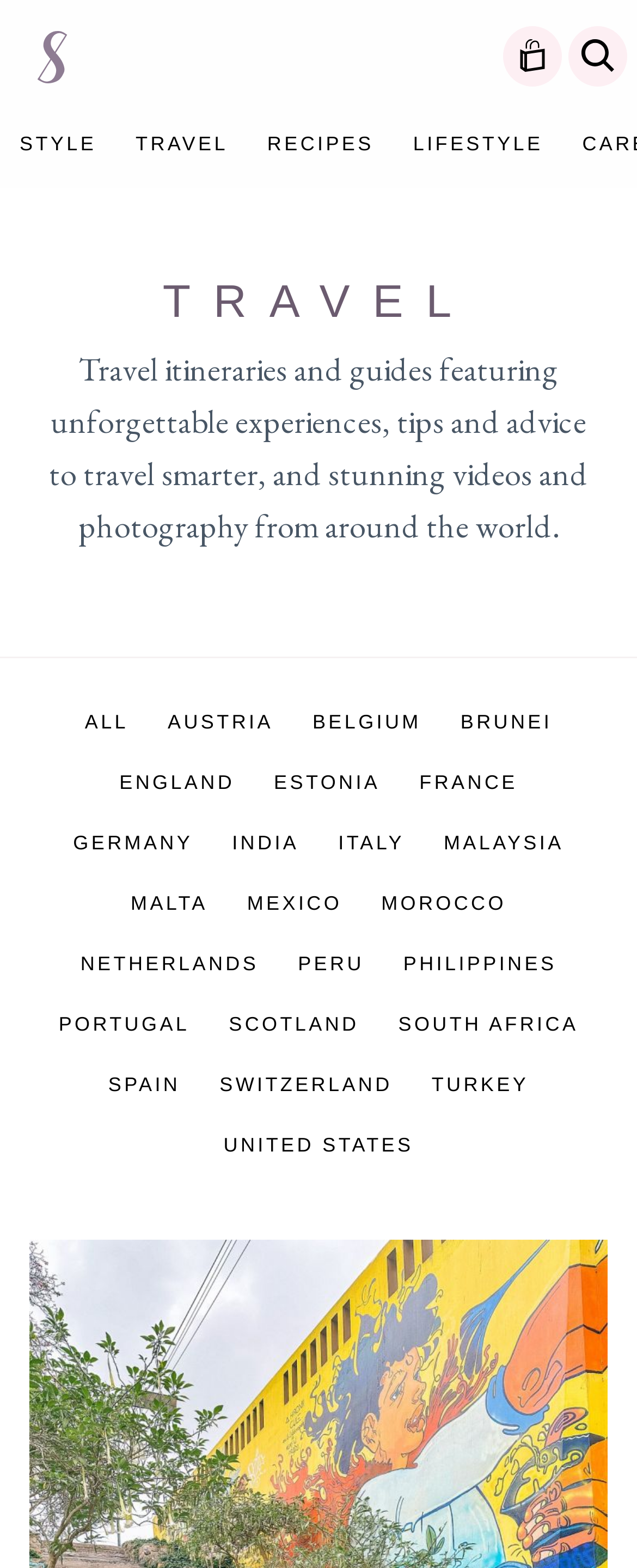Locate the bounding box coordinates of the element that should be clicked to execute the following instruction: "Search for something".

[0.892, 0.017, 0.985, 0.055]